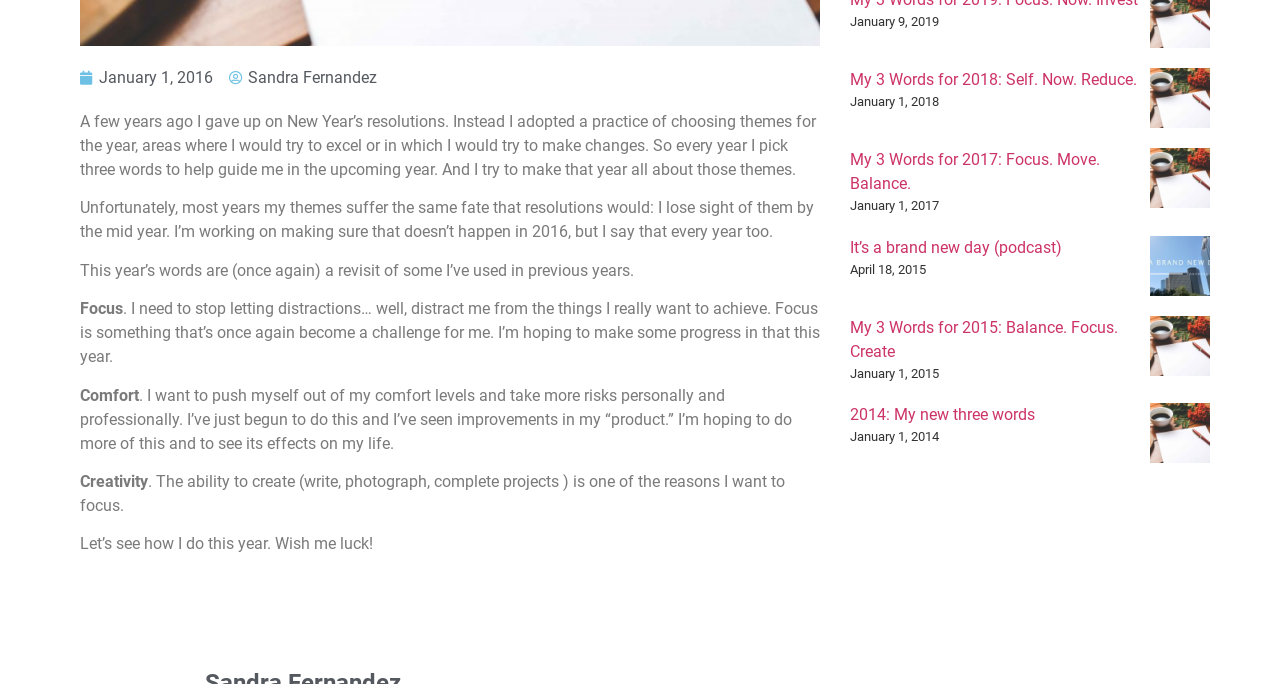Predict the bounding box of the UI element that fits this description: "2014: My new three words".

[0.664, 0.592, 0.809, 0.62]